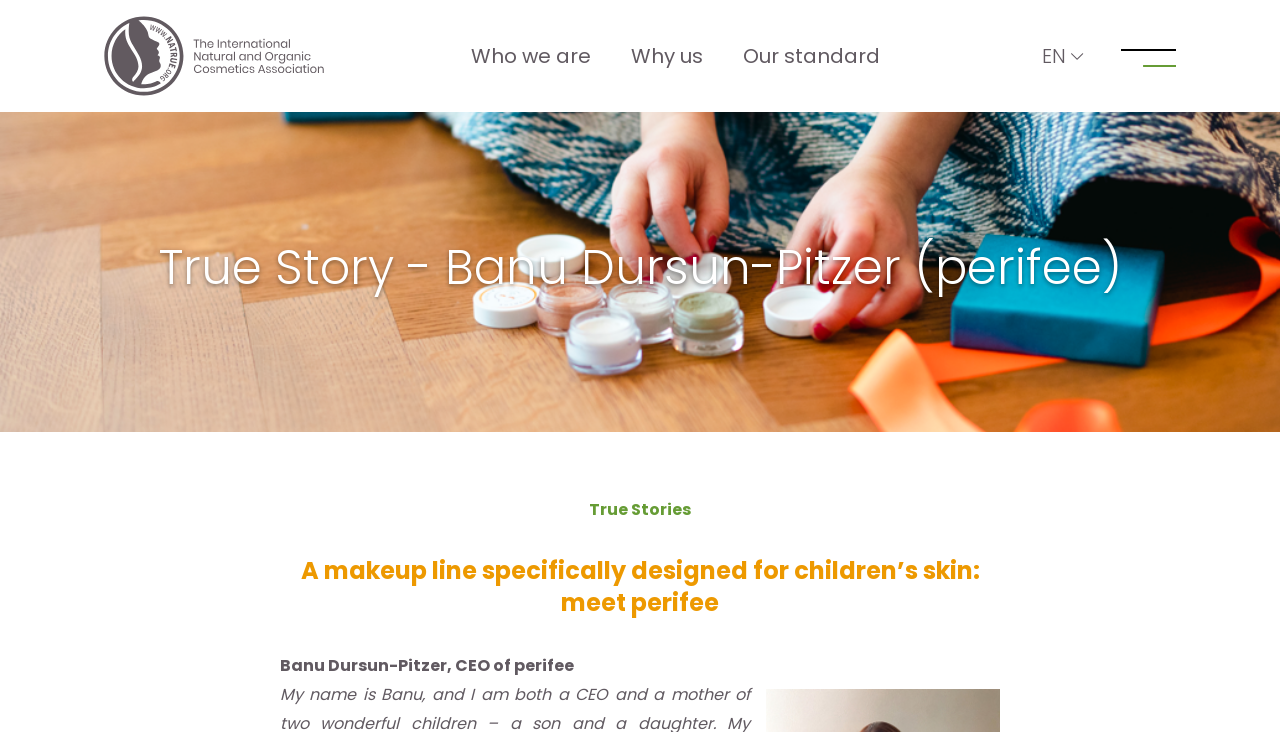Please identify the coordinates of the bounding box that should be clicked to fulfill this instruction: "Click NATRUE link".

[0.137, 0.007, 0.223, 0.075]